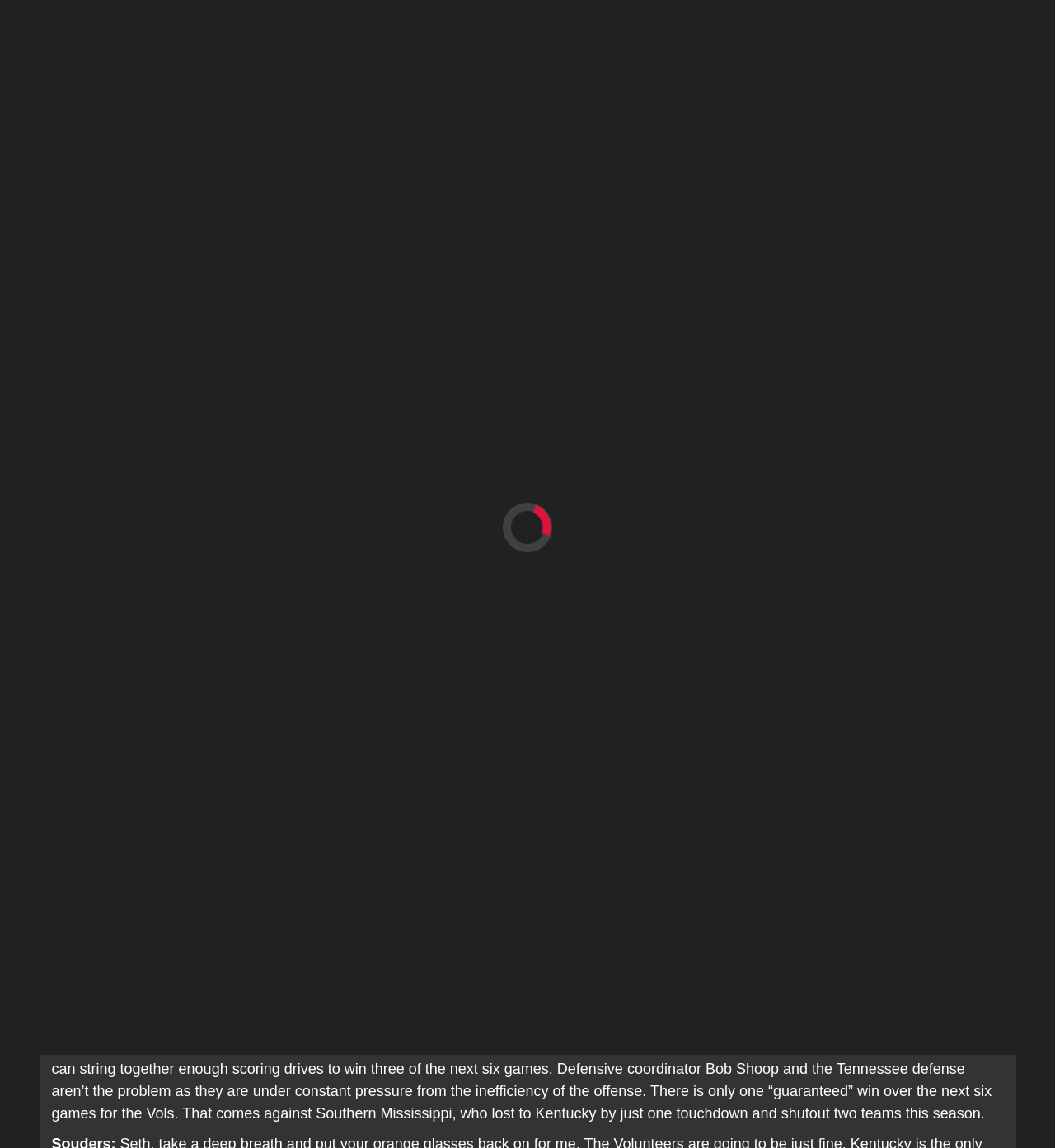Who is the author of the article? Observe the screenshot and provide a one-word or short phrase answer.

Seth Raborn